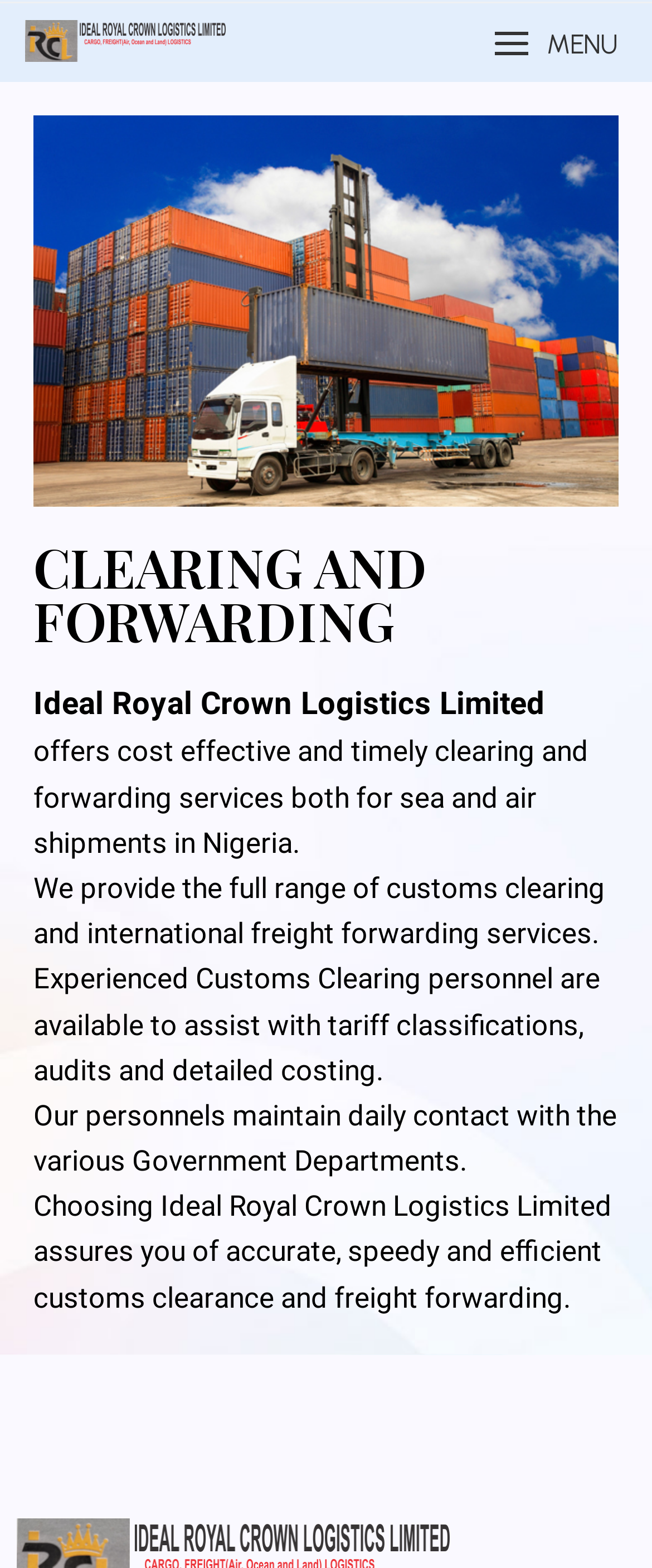Give a detailed account of the webpage, highlighting key information.

The webpage is about CLEARING & FORWARDING services, specifically Ideal Royal Crown Logistics Limited. At the top left, there is a link accompanied by a small image. On the top right, a MENU button is located. Below the link and image, a heading "CLEARING AND FORWARDING" is prominently displayed. 

Under the heading, the company name "Ideal Royal Crown Logistics Limited" is written. Following this, there are four paragraphs of text that describe the services offered by the company. The first paragraph explains that the company provides cost-effective and timely clearing and forwarding services for sea and air shipments in Nigeria. 

The second paragraph details the full range of customs clearing and international freight forwarding services provided. The third paragraph highlights the expertise of the company's customs clearing personnel, who can assist with tariff classifications, audits, and detailed costing. 

The fourth and final paragraph emphasizes the benefits of choosing Ideal Royal Crown Logistics Limited, including accurate, speedy, and efficient customs clearance and freight forwarding.